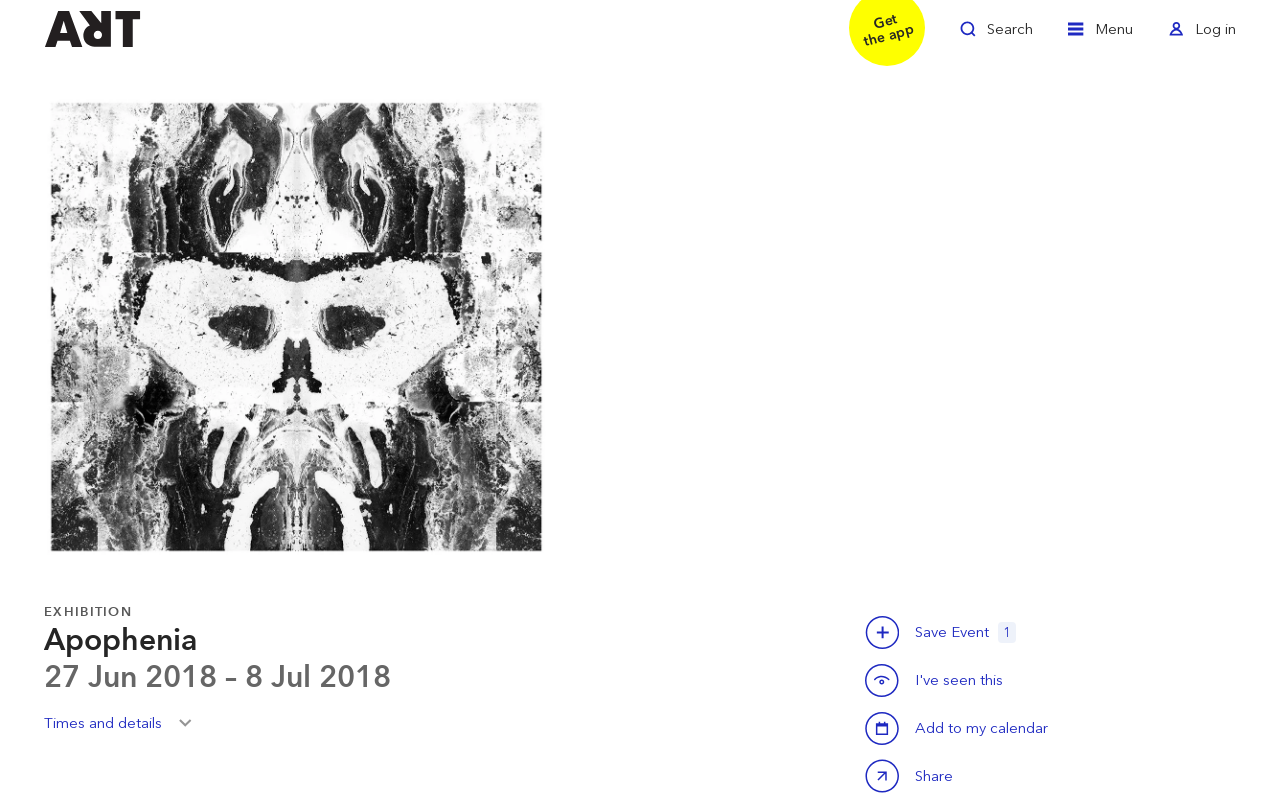Please find the bounding box for the UI component described as follows: "Save this event".

[0.676, 0.759, 0.703, 0.801]